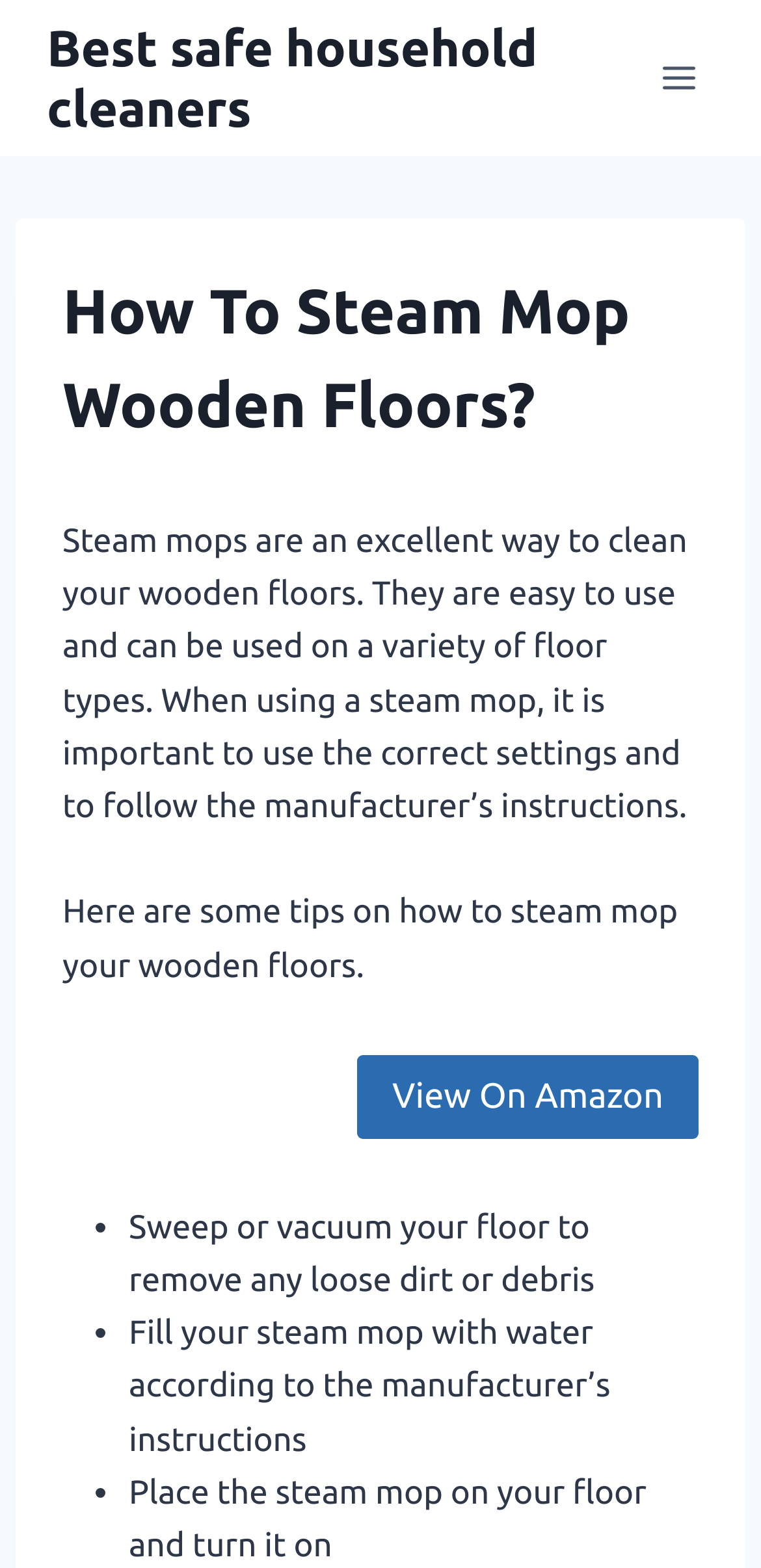Answer the question with a single word or phrase: 
What is the purpose of steam mops?

Clean wooden floors